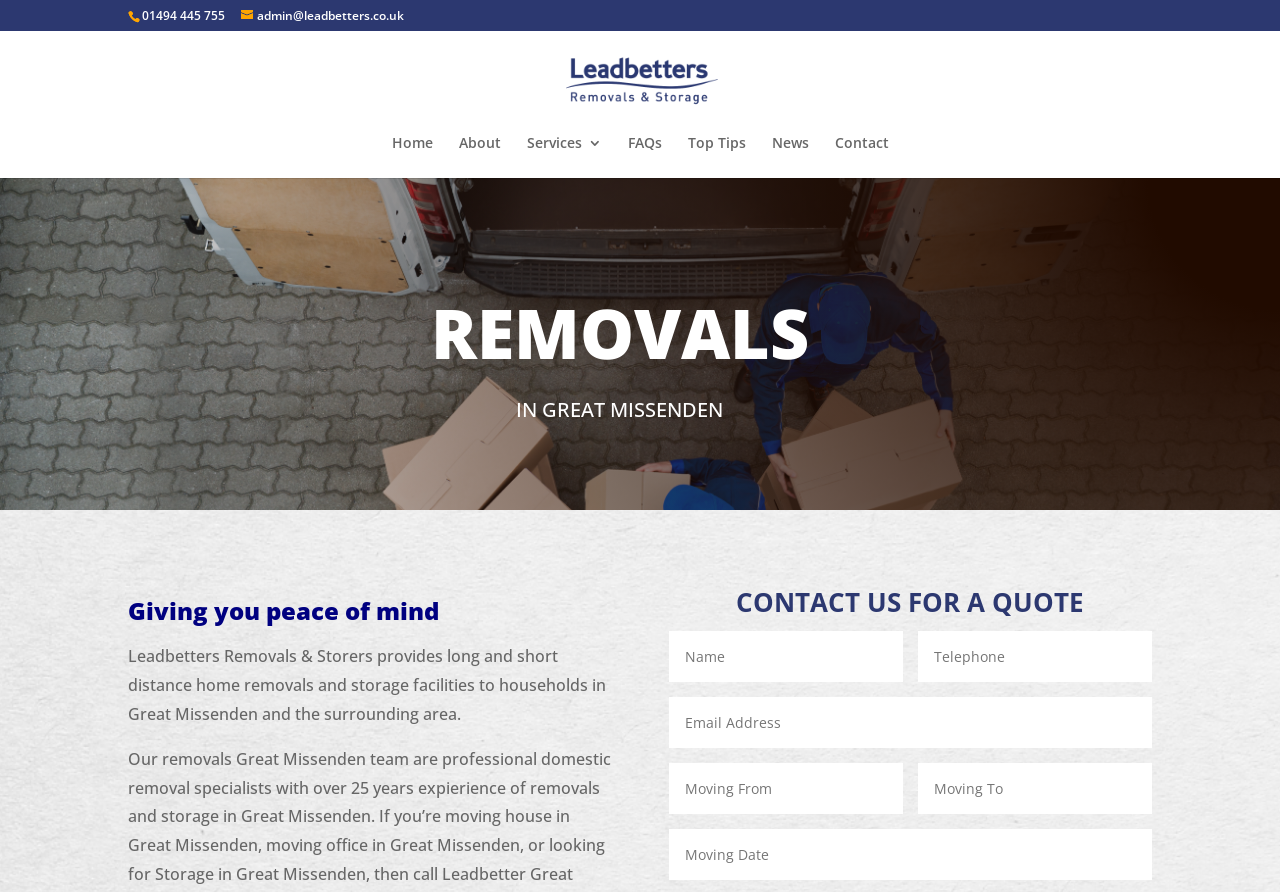Please locate the bounding box coordinates for the element that should be clicked to achieve the following instruction: "Call the company". Ensure the coordinates are given as four float numbers between 0 and 1, i.e., [left, top, right, bottom].

[0.111, 0.008, 0.176, 0.027]